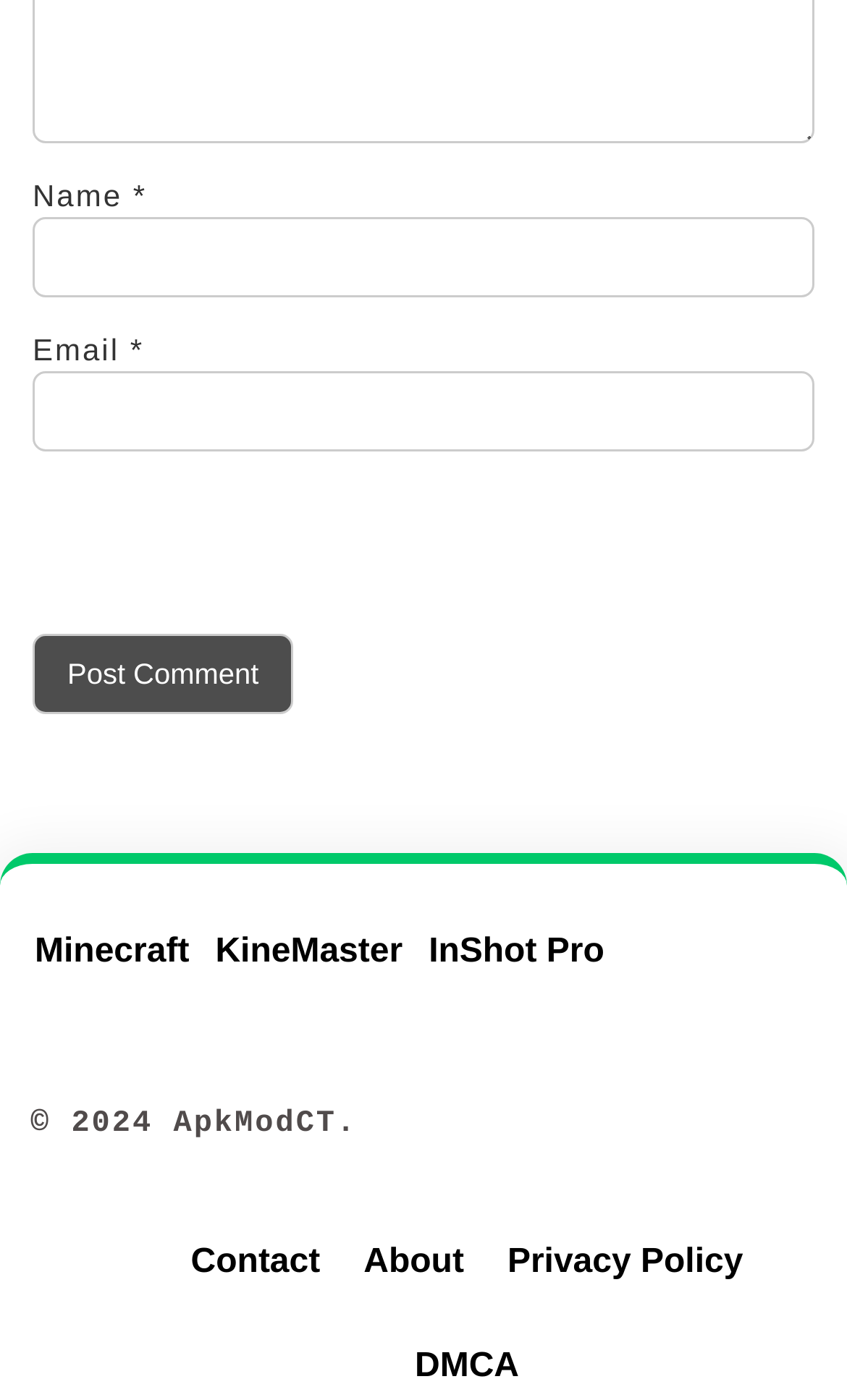Identify the bounding box coordinates of the clickable section necessary to follow the following instruction: "Contact us". The coordinates should be presented as four float numbers from 0 to 1, i.e., [left, top, right, bottom].

[0.2, 0.87, 0.404, 0.944]